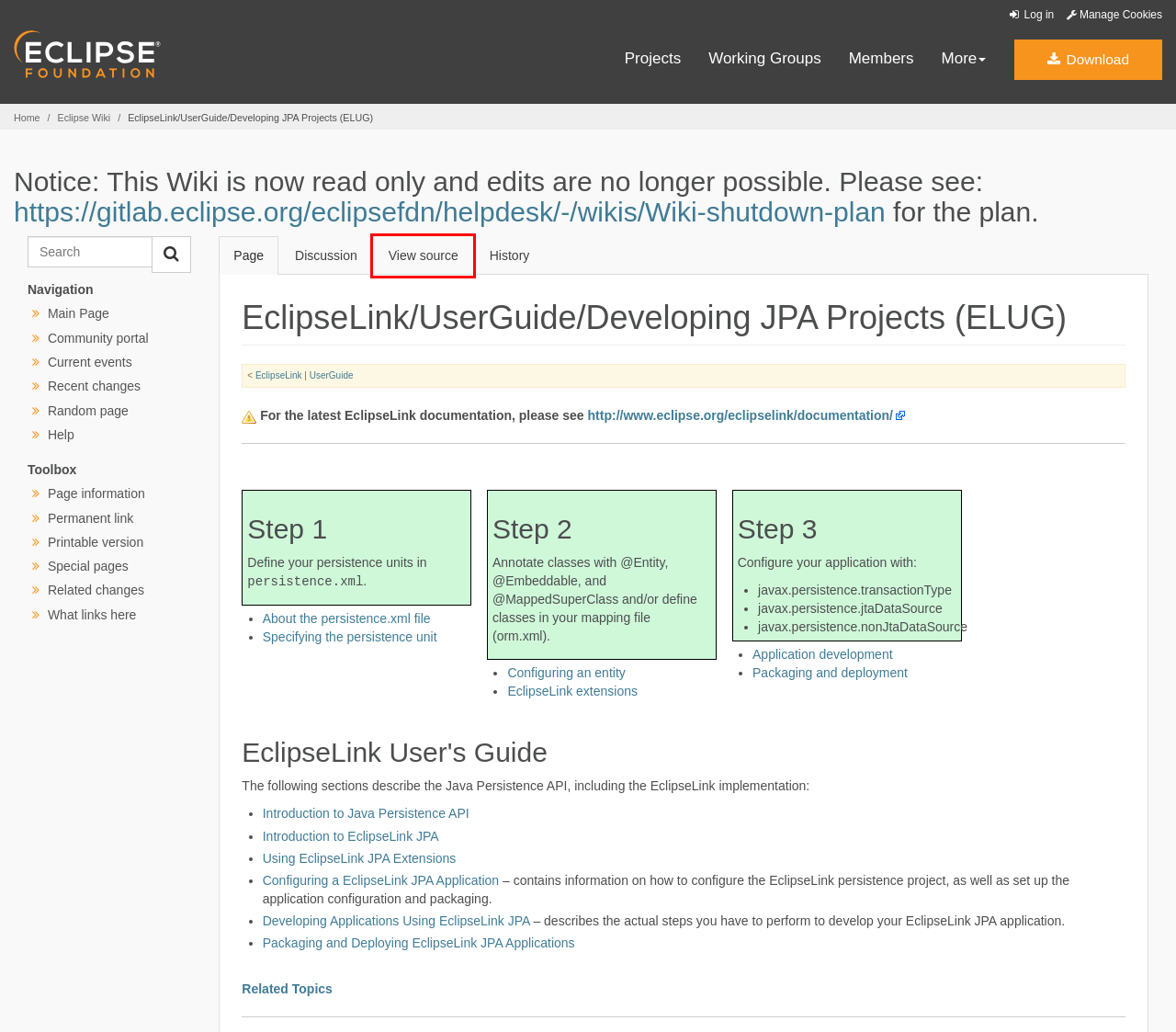Examine the screenshot of the webpage, which has a red bounding box around a UI element. Select the webpage description that best fits the new webpage after the element inside the red bounding box is clicked. Here are the choices:
A. Login required - Eclipsepedia
B. EclipseLink Documentation Center | The Eclipse Foundation
C. Wiki shutdown plan · Wiki · Eclipse Foundation / Help Desk · GitLab
D. Projects Gateway | The Eclipse Foundation
E. The Community for Open Collaboration and Innovation | The Eclipse Foundation
F. Information for "EclipseLink/UserGuide/Developing JPA Projects (ELUG)/index.php" - Eclipsepedia
G. Eclipse Downloads | The Eclipse Foundation
H. Revision history of "EclipseLink/UserGuide/Developing JPA Projects (ELUG)/index.php" - Eclipsepedia

A